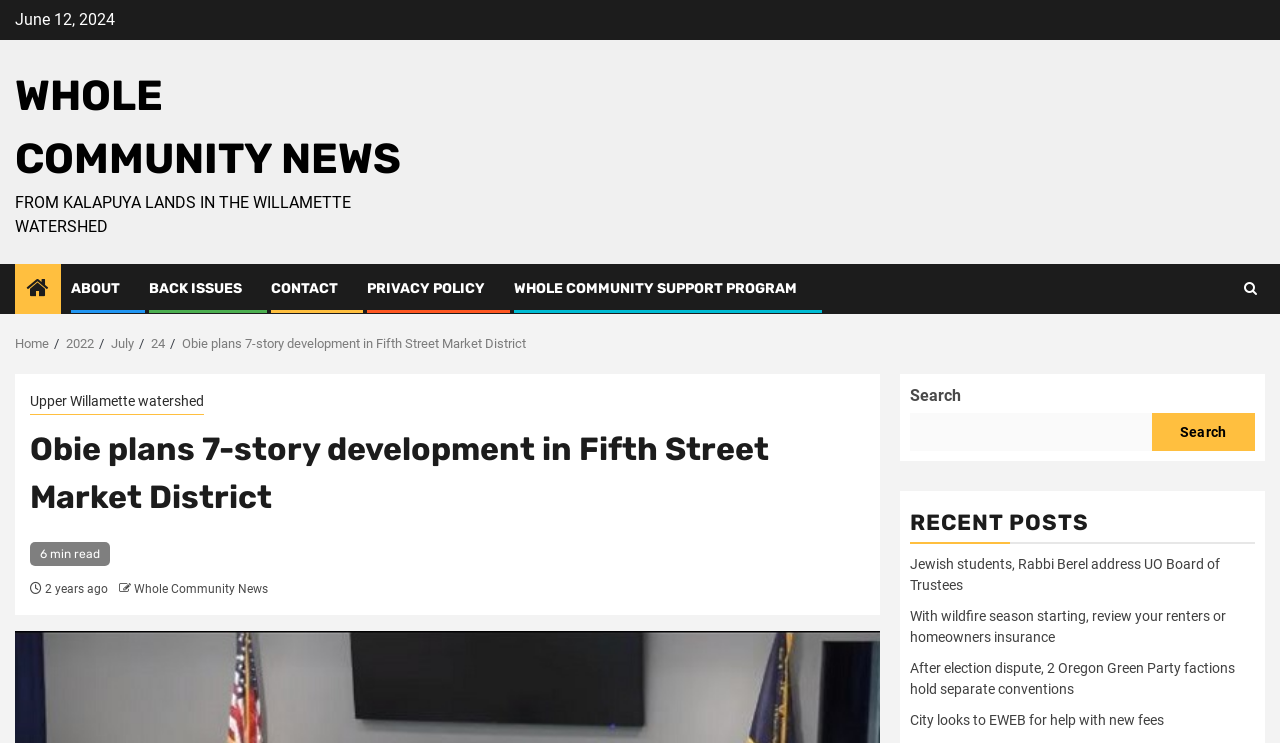How many minutes does it take to read the article? Analyze the screenshot and reply with just one word or a short phrase.

6 min